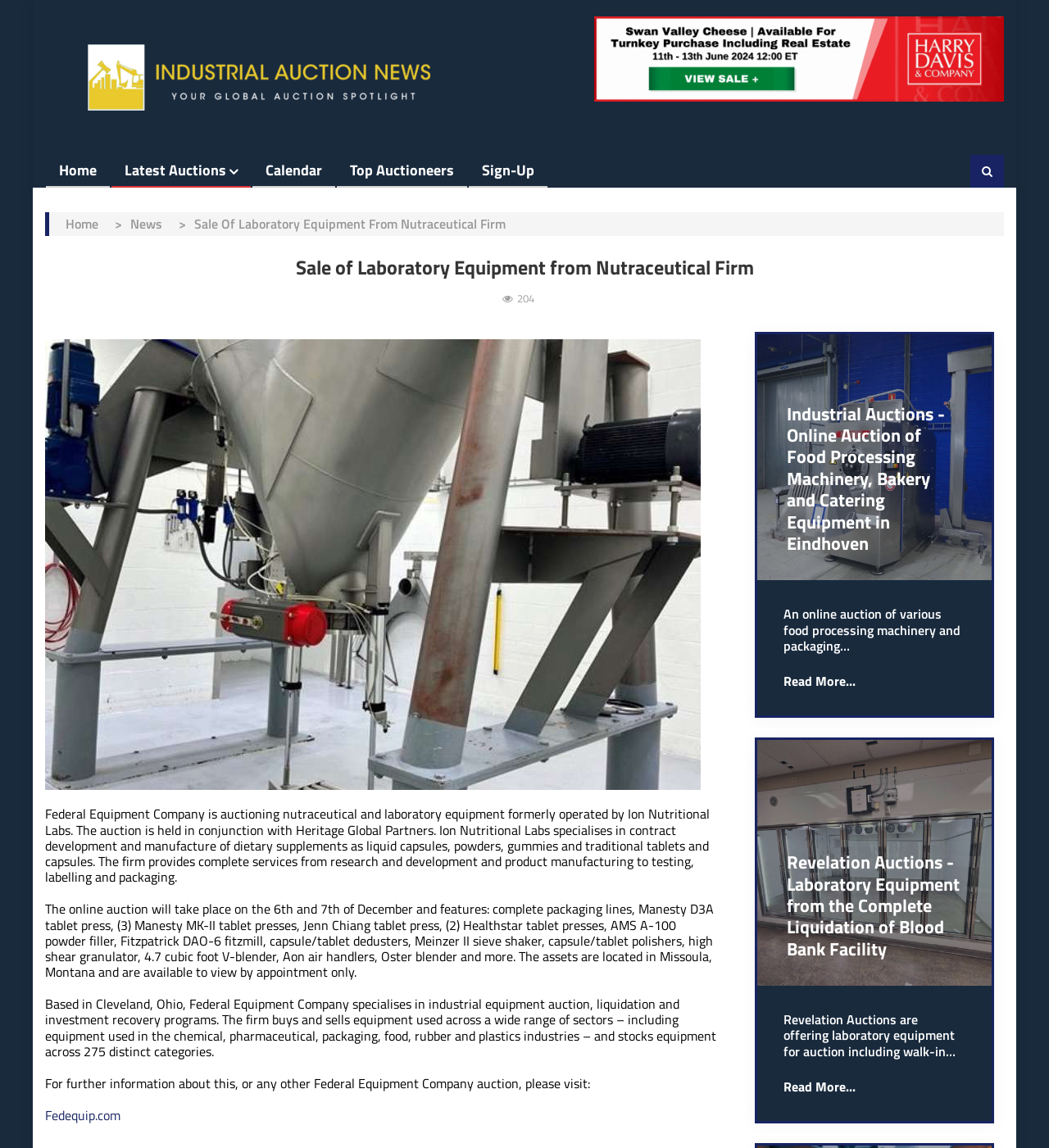Pinpoint the bounding box coordinates of the element to be clicked to execute the instruction: "Sign up for an account".

[0.448, 0.135, 0.521, 0.162]